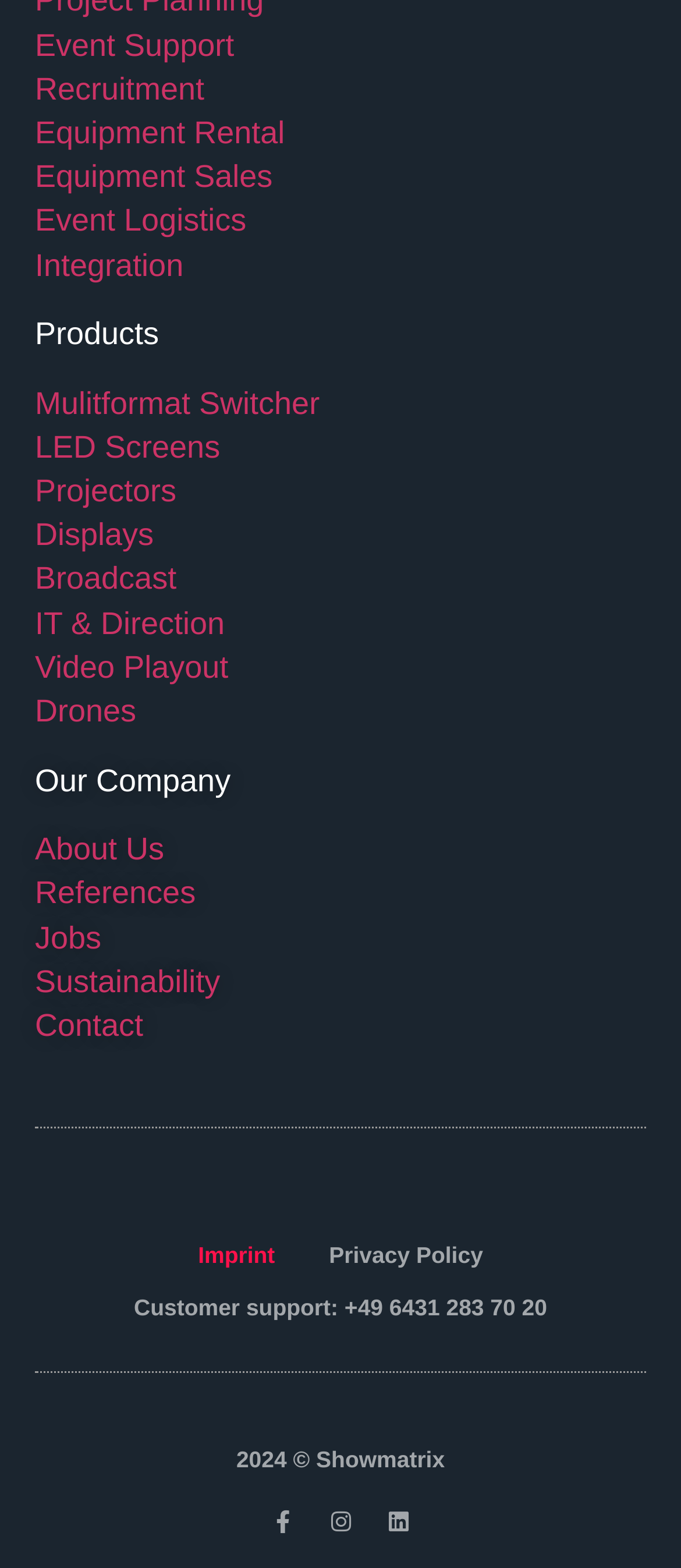Provide the bounding box for the UI element matching this description: "Equipment Rental".

[0.051, 0.074, 0.418, 0.096]